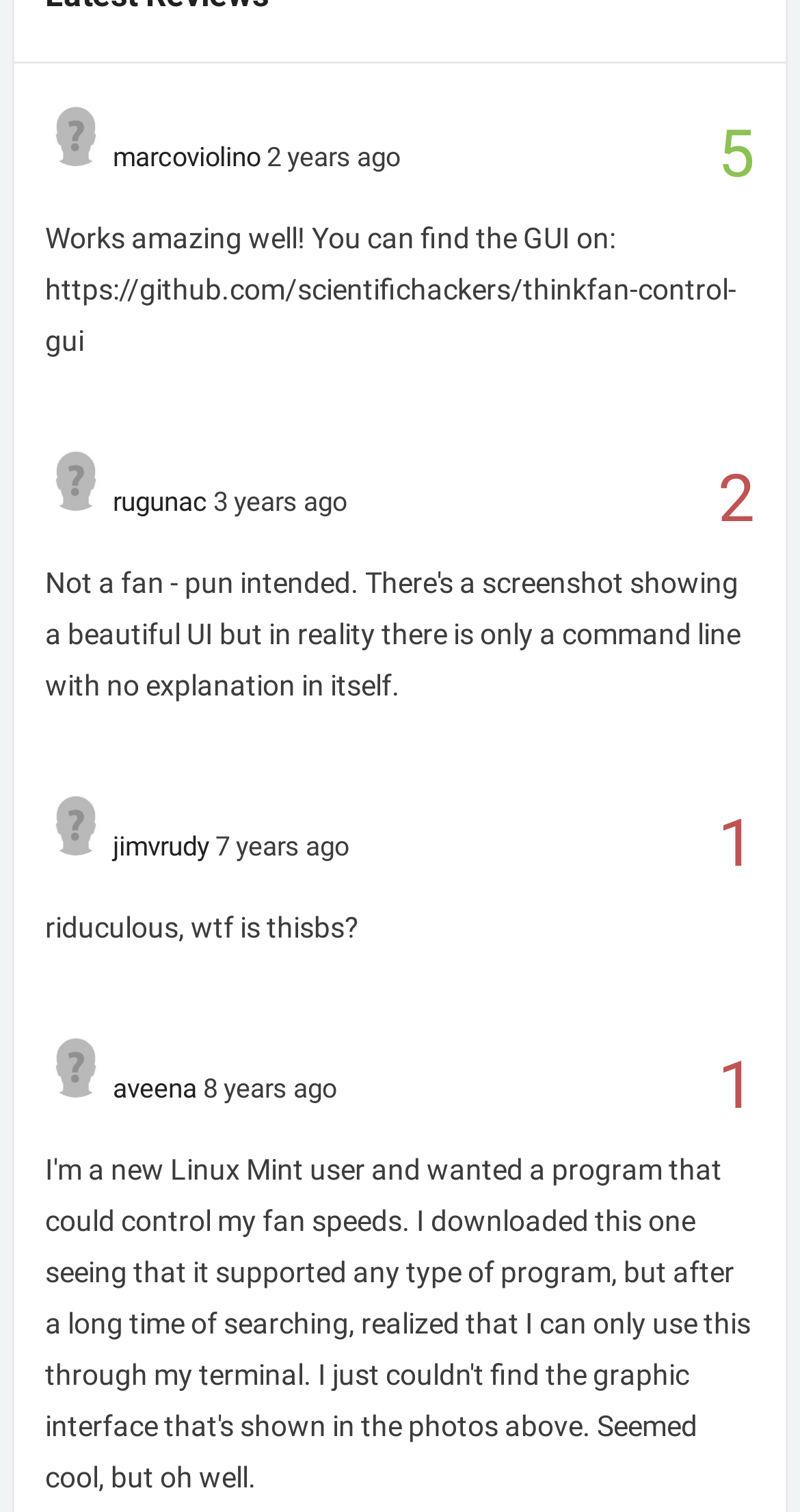Identify the bounding box coordinates of the section that should be clicked to achieve the task described: "Check rugunac's comment".

[0.141, 0.322, 0.259, 0.342]